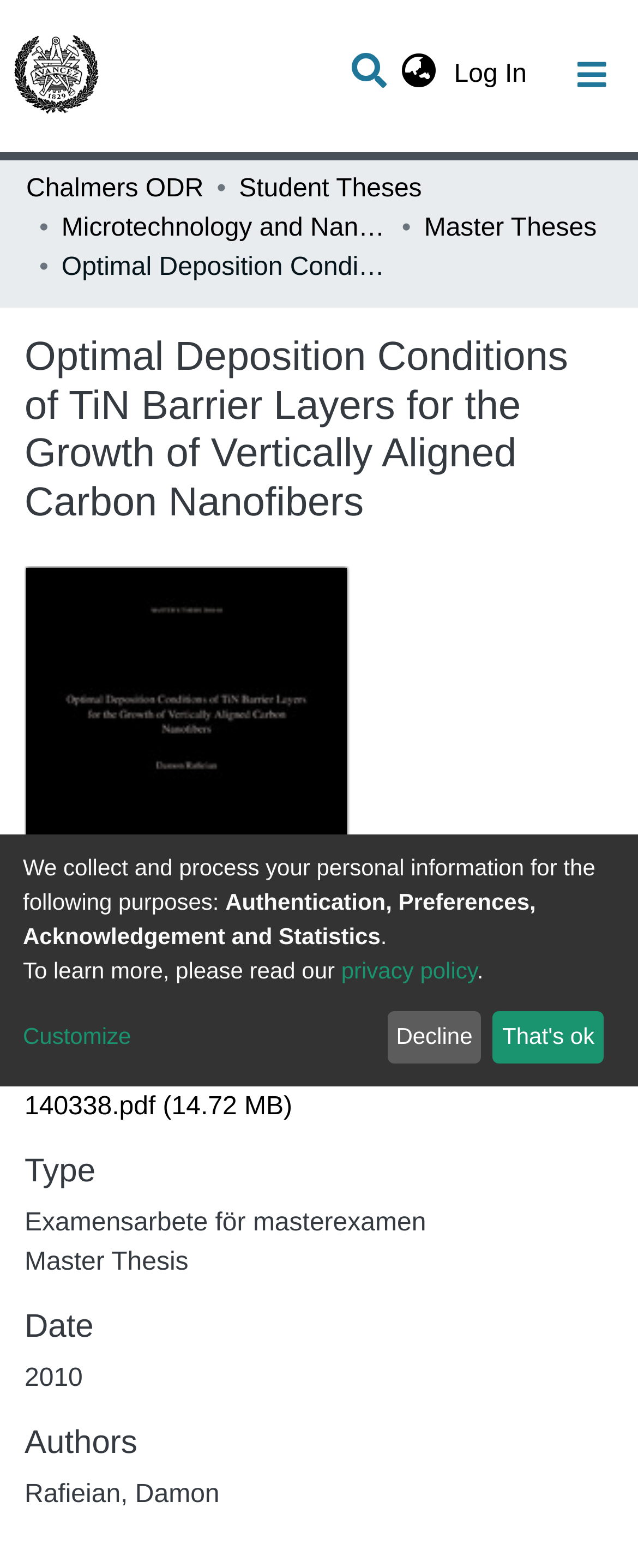From the webpage screenshot, predict the bounding box coordinates (top-left x, top-left y, bottom-right x, bottom-right y) for the UI element described here: (603) 883-0015

None